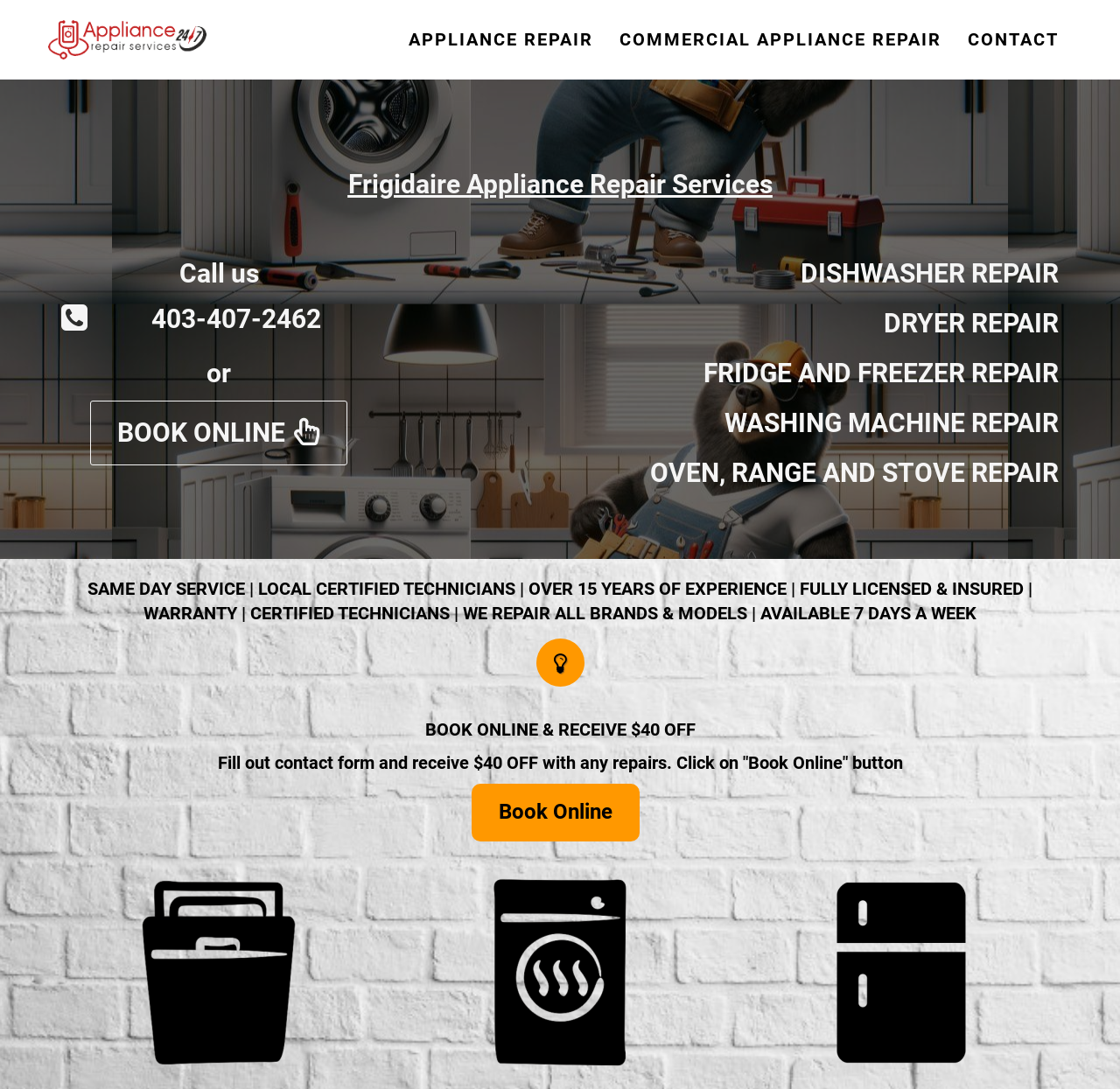What is the phone number to call for appliance repair?
Using the information from the image, answer the question thoroughly.

I found the phone number by looking at the link element with the text '403-407-2462' which is located below the 'Call us' static text.